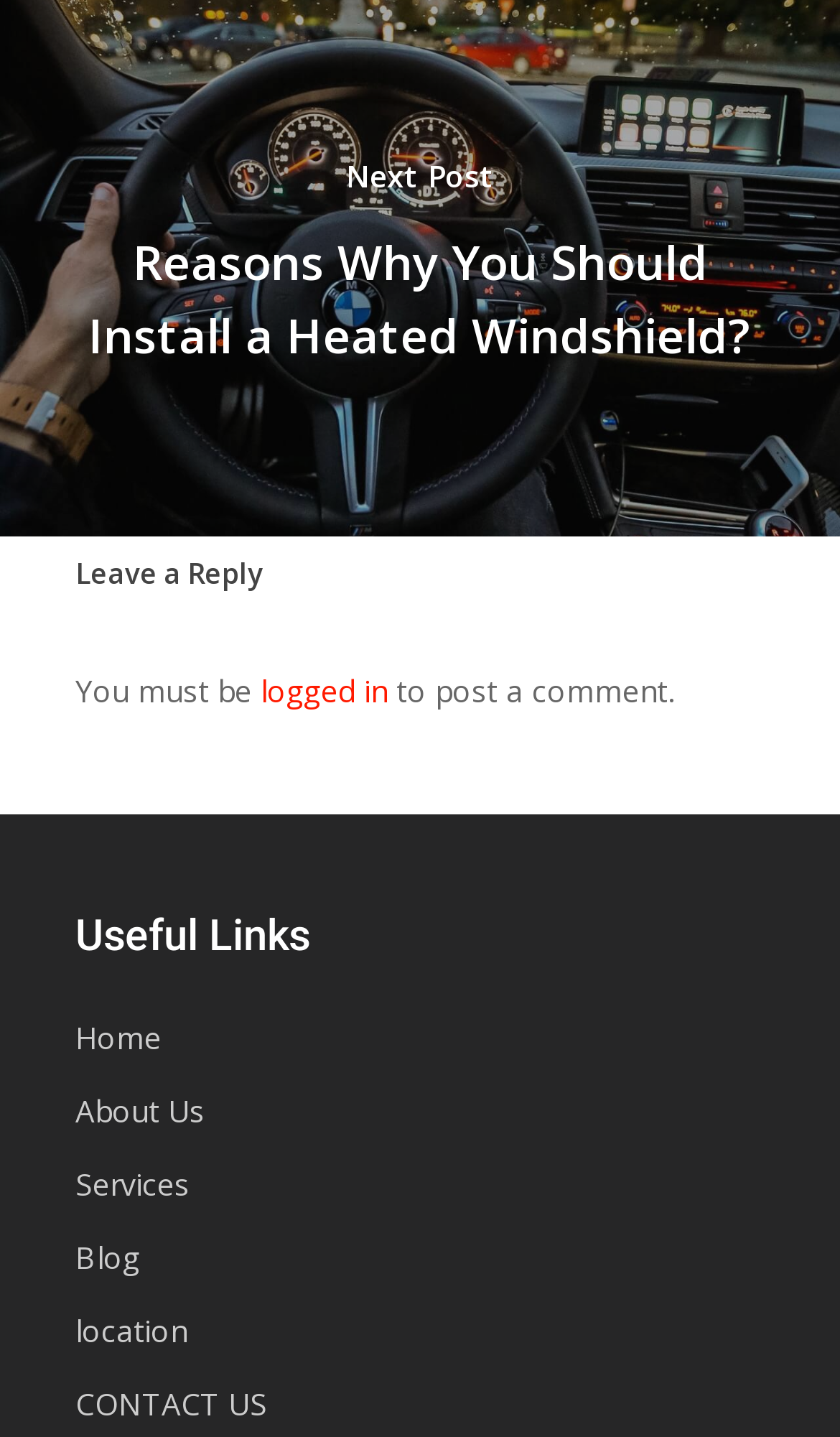What is required to post a comment?
Please use the visual content to give a single word or phrase answer.

Logged in